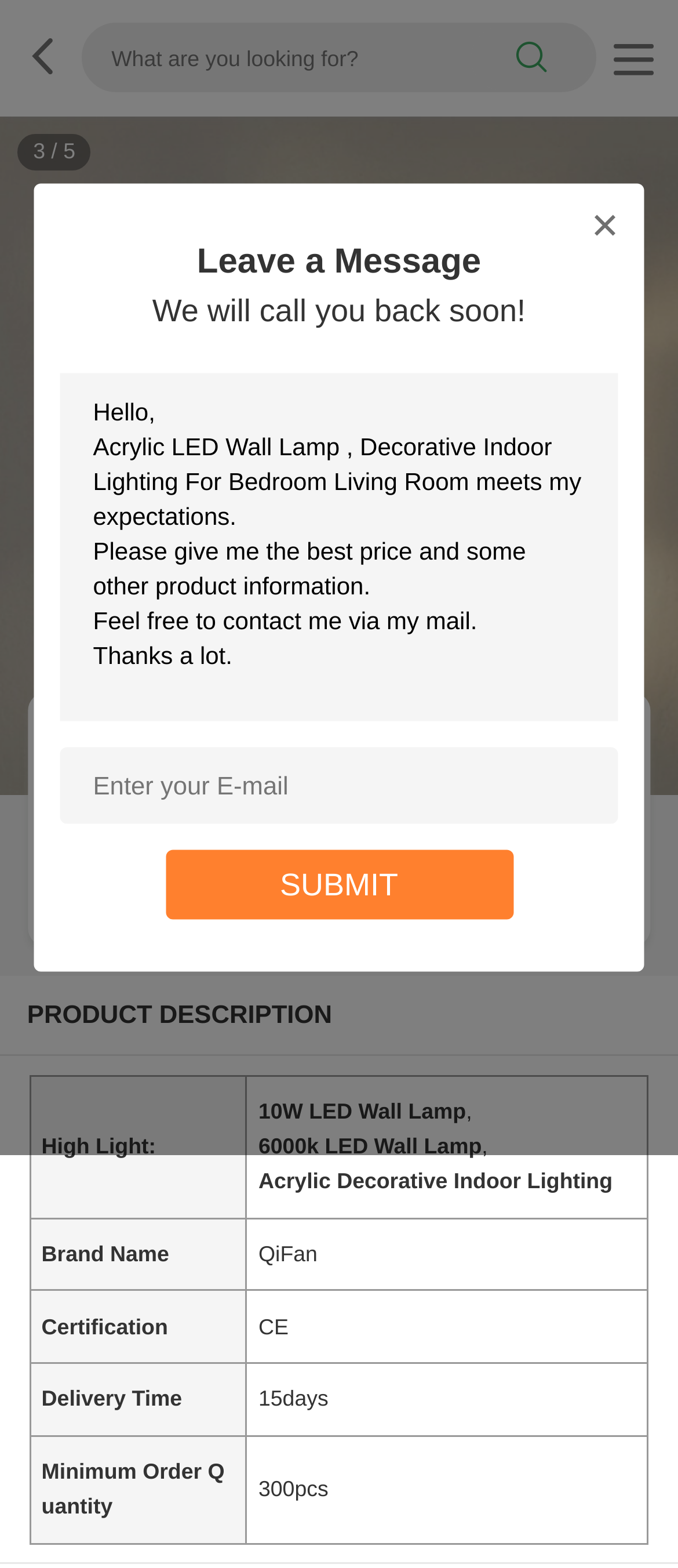Determine the bounding box coordinates of the UI element that matches the following description: "Get Best Price". The coordinates should be four float numbers between 0 and 1 in the format [left, top, right, bottom].

[0.081, 0.539, 0.479, 0.58]